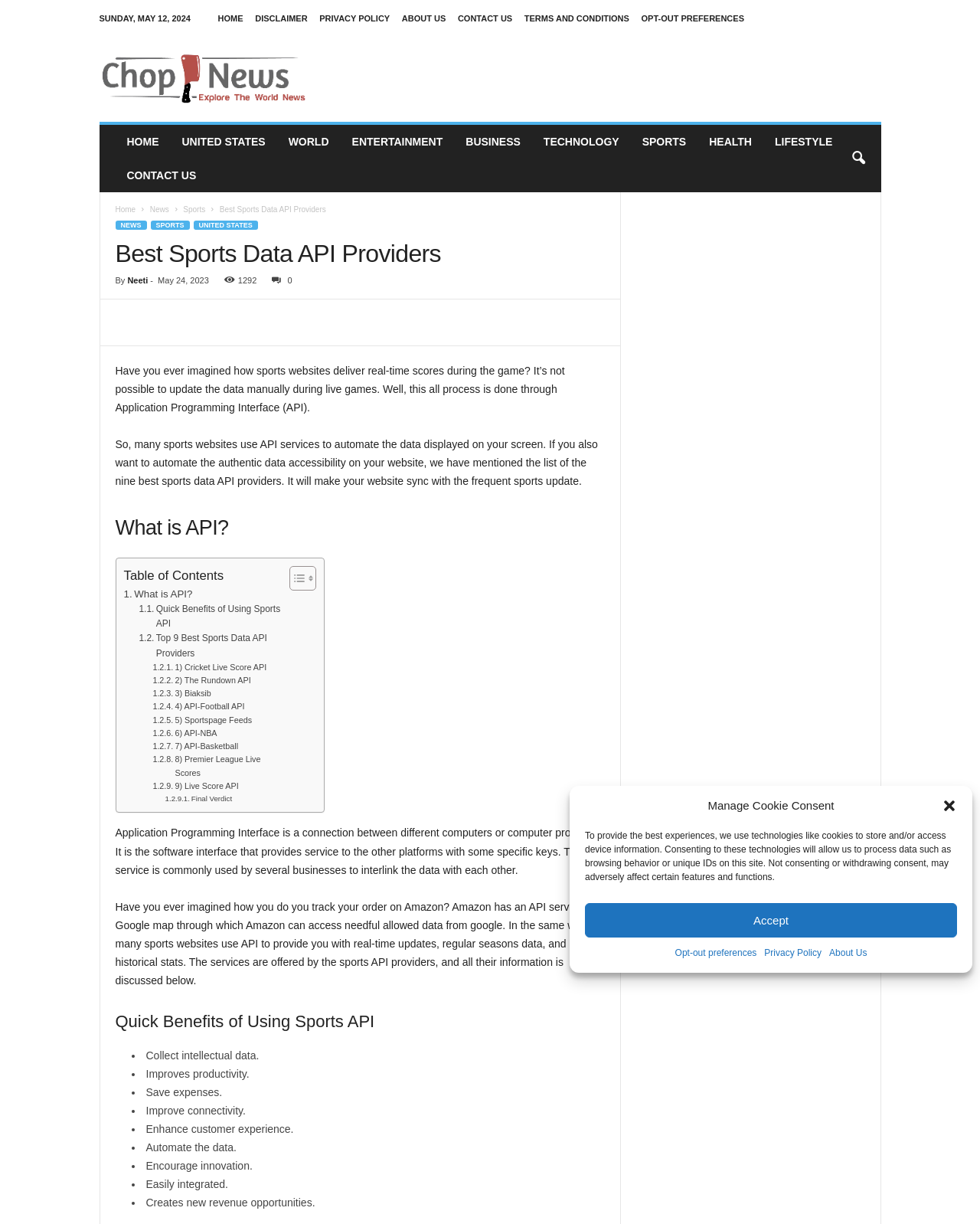Can you find the bounding box coordinates for the UI element given this description: "Technology"? Provide the coordinates as four float numbers between 0 and 1: [left, top, right, bottom].

[0.543, 0.102, 0.643, 0.13]